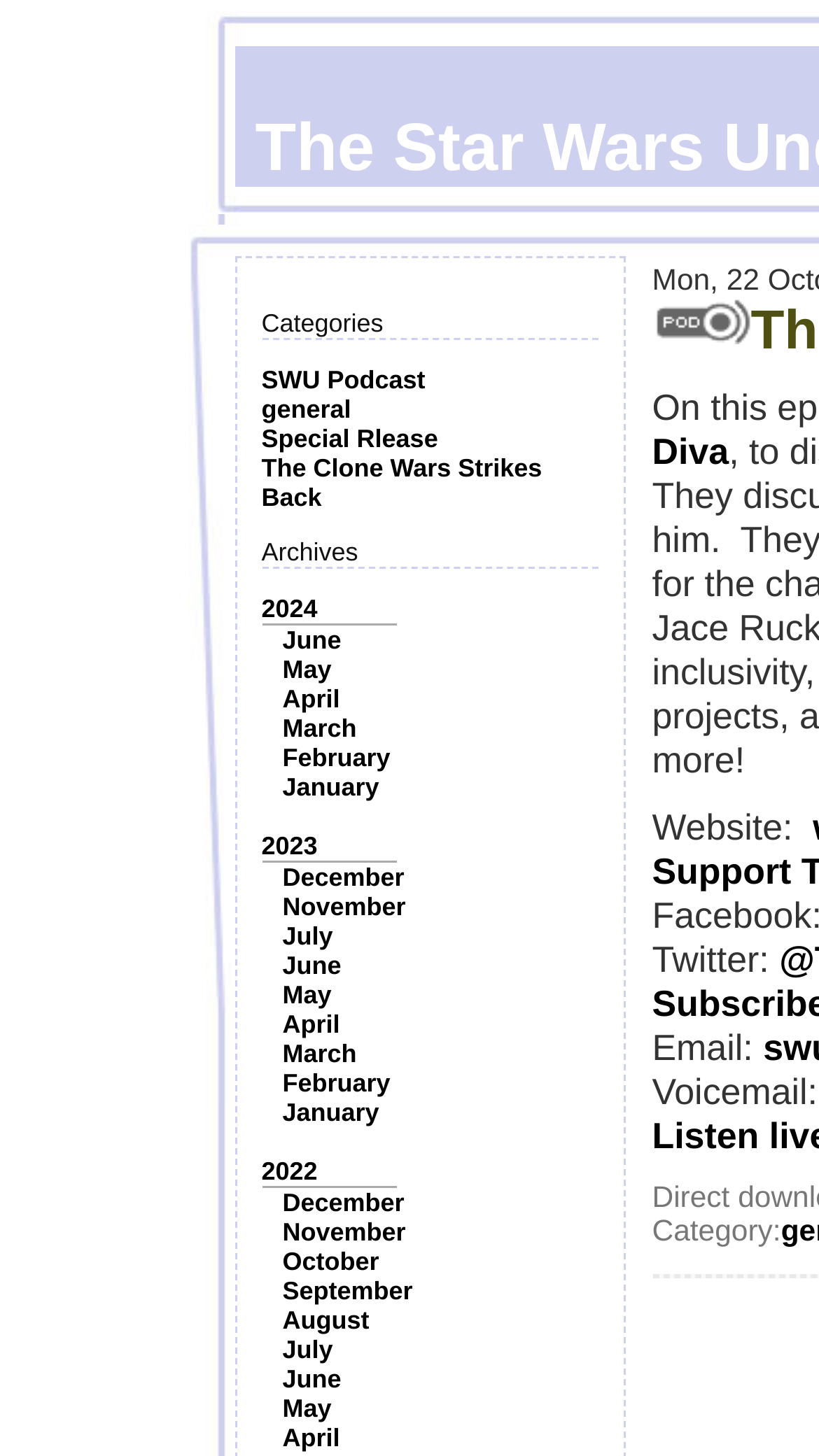Find and indicate the bounding box coordinates of the region you should select to follow the given instruction: "Click on the 'SWU Podcast' link".

[0.319, 0.251, 0.519, 0.271]